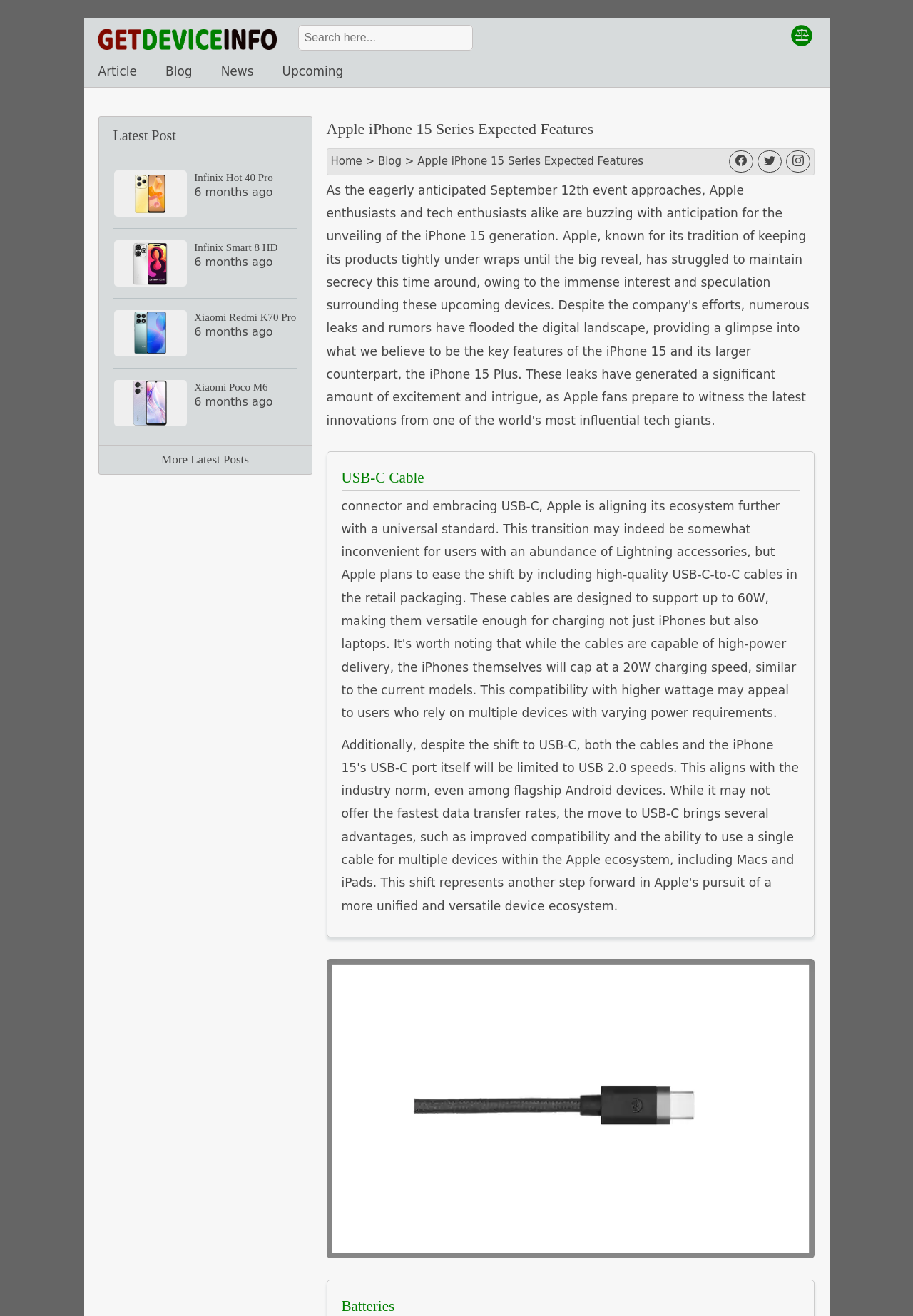Find the bounding box coordinates of the clickable region needed to perform the following instruction: "View more latest posts". The coordinates should be provided as four float numbers between 0 and 1, i.e., [left, top, right, bottom].

[0.108, 0.338, 0.341, 0.36]